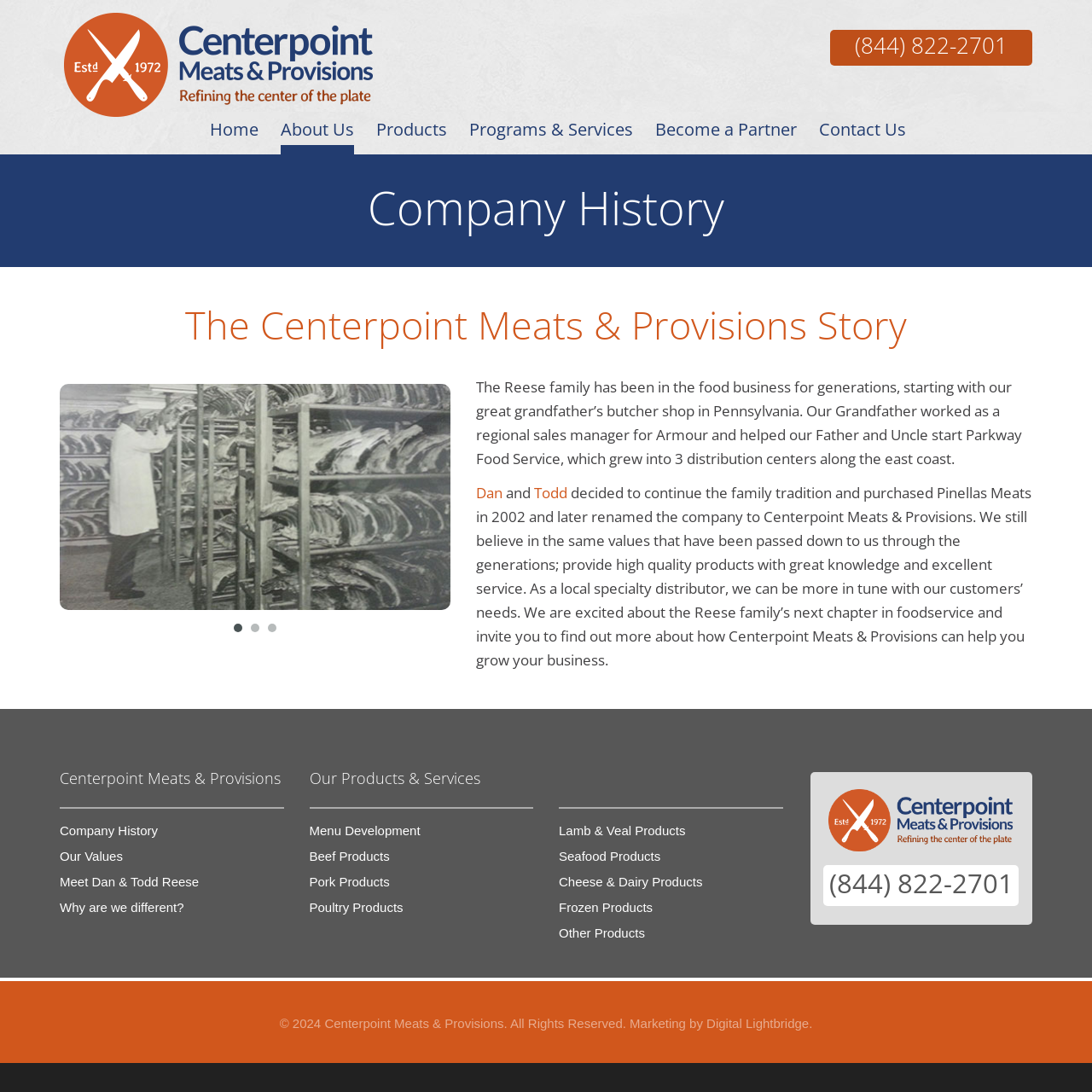Provide the bounding box coordinates of the HTML element this sentence describes: "Become a Partner". The bounding box coordinates consist of four float numbers between 0 and 1, i.e., [left, top, right, bottom].

[0.6, 0.109, 0.73, 0.141]